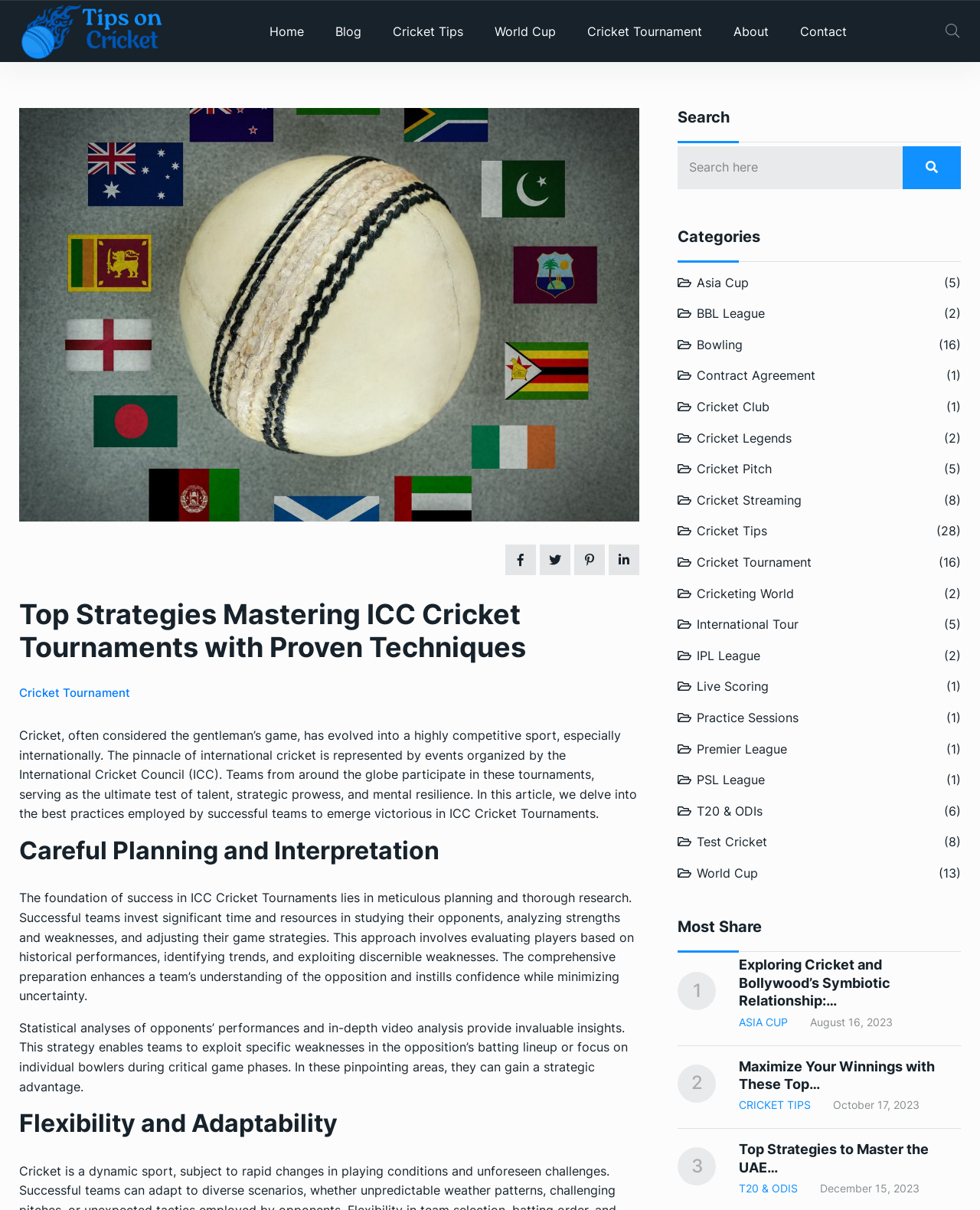How many categories are listed on the webpage?
Please describe in detail the information shown in the image to answer the question.

By counting the number of links with the '' icon, which appears to represent a category, I can see that there are 14 categories listed on the webpage, including Asia Cup, BBL League, Bowling, and others.